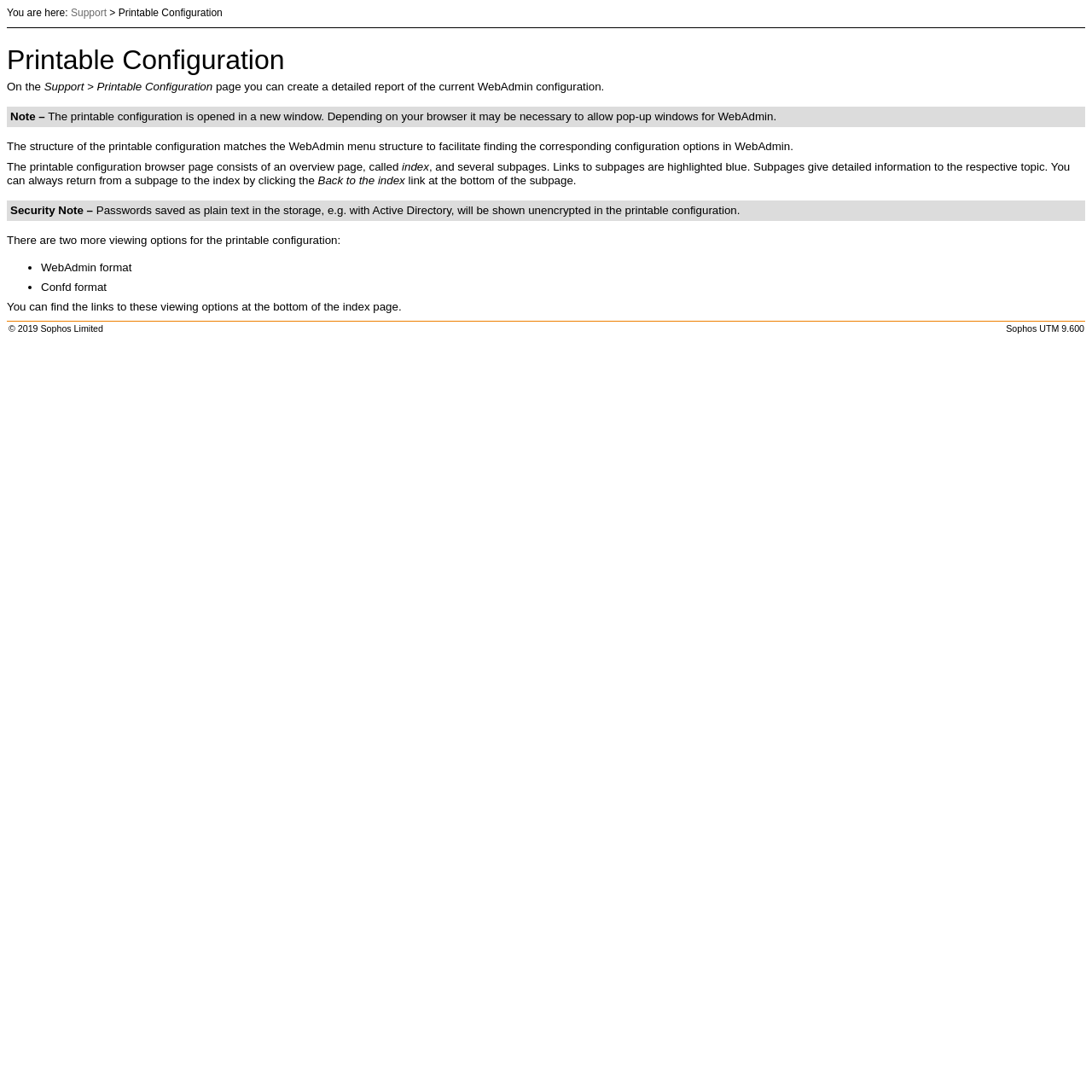Answer this question in one word or a short phrase: What is the purpose of the printable configuration page?

Create a detailed report of WebAdmin configuration